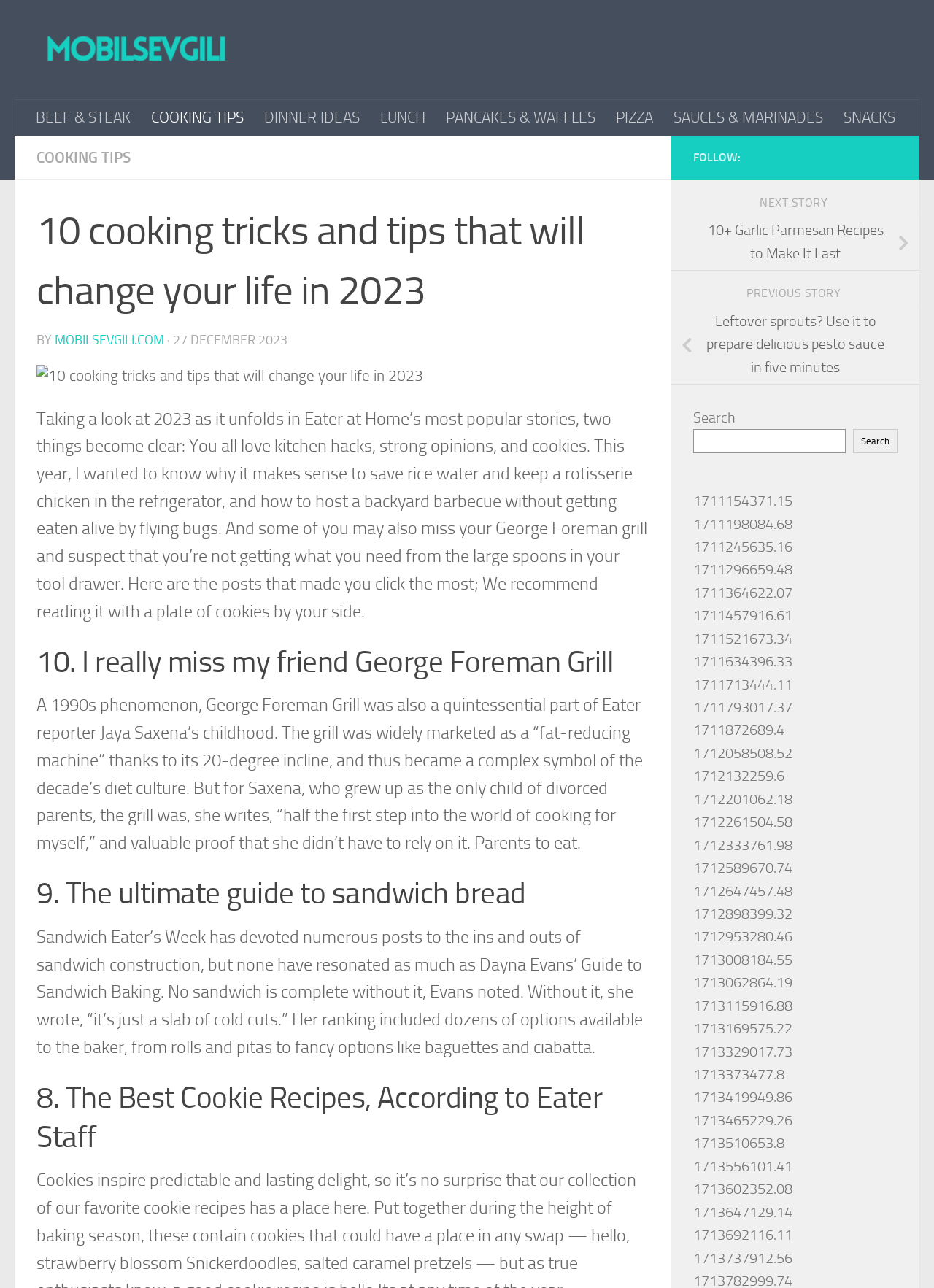How many links are there in the 'FOLLOW' section?
Using the picture, provide a one-word or short phrase answer.

1